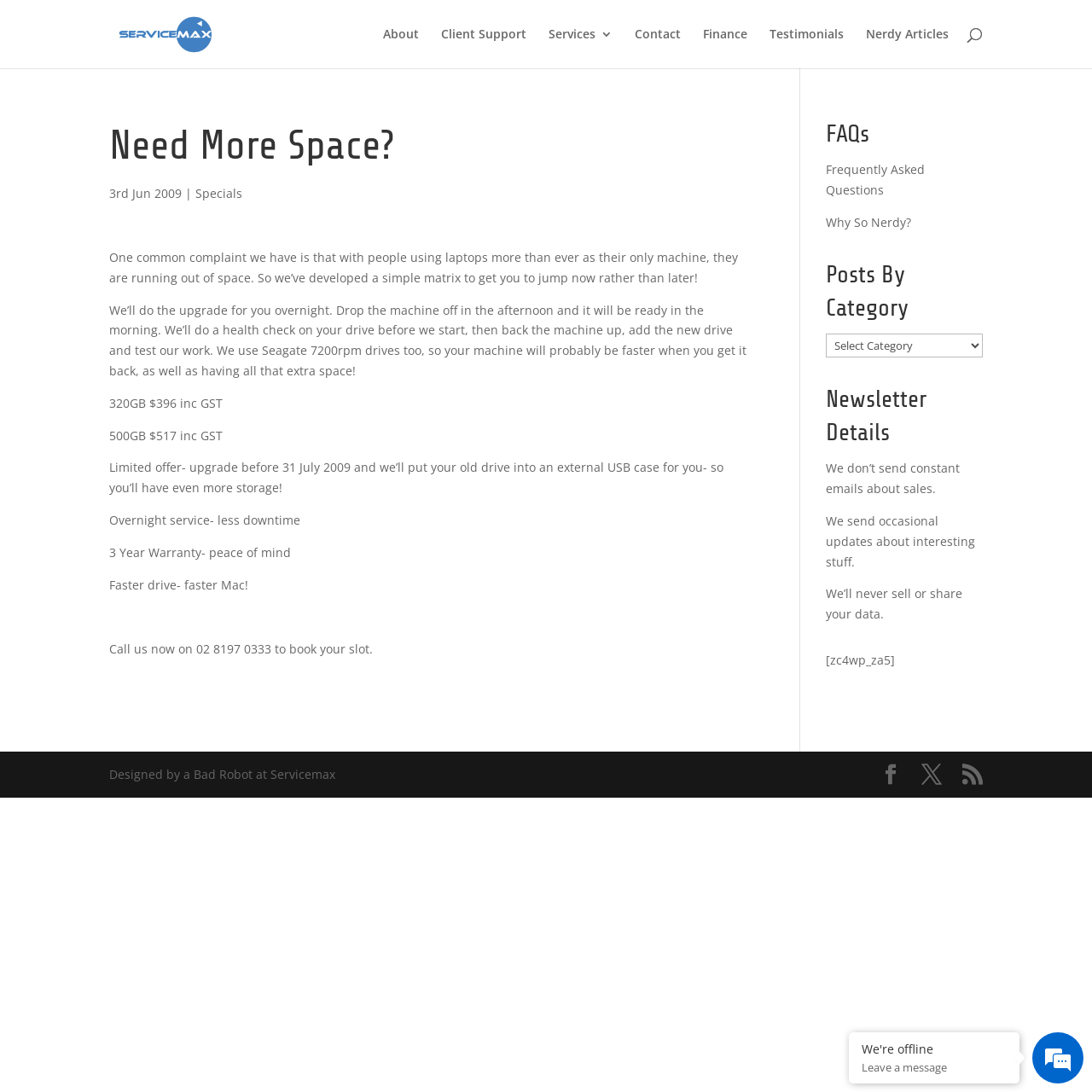Identify the coordinates of the bounding box for the element that must be clicked to accomplish the instruction: "Click on the 'About' link".

[0.351, 0.026, 0.384, 0.062]